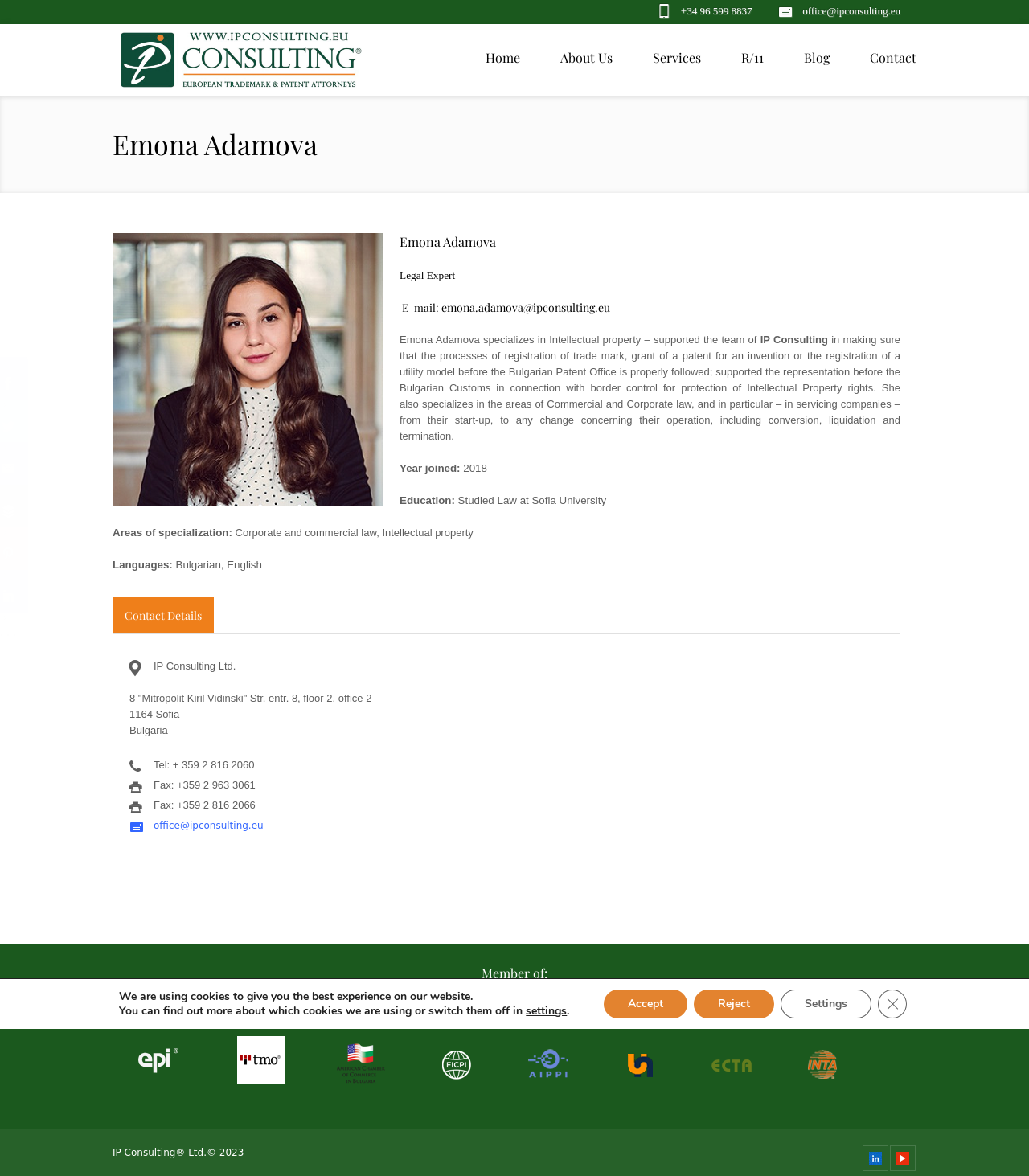What is the company name of the organization?
Based on the visual content, answer with a single word or a brief phrase.

IP Consulting Ltd.